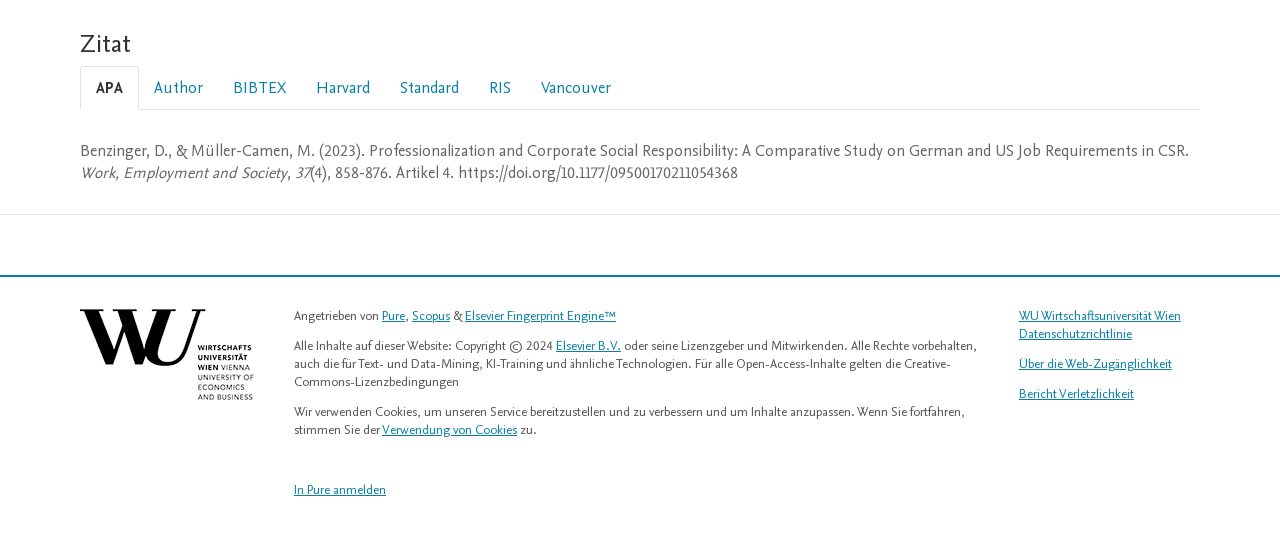Based on the element description, predict the bounding box coordinates (top-left x, top-left y, bottom-right x, bottom-right y) for the UI element in the screenshot: Bericht Verletzlichkeit

[0.796, 0.711, 0.886, 0.744]